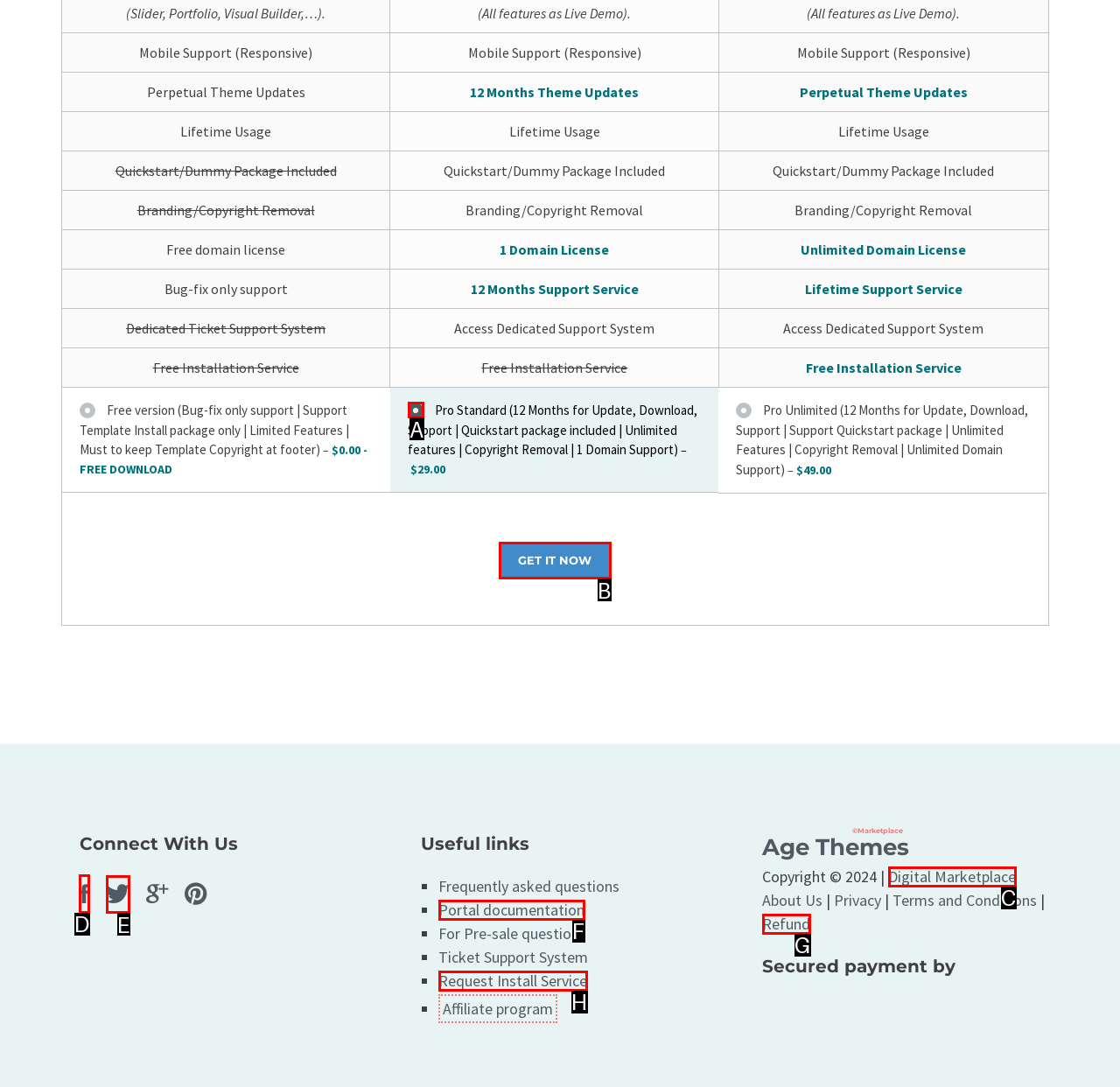To perform the task "Visit the Facebook page", which UI element's letter should you select? Provide the letter directly.

D